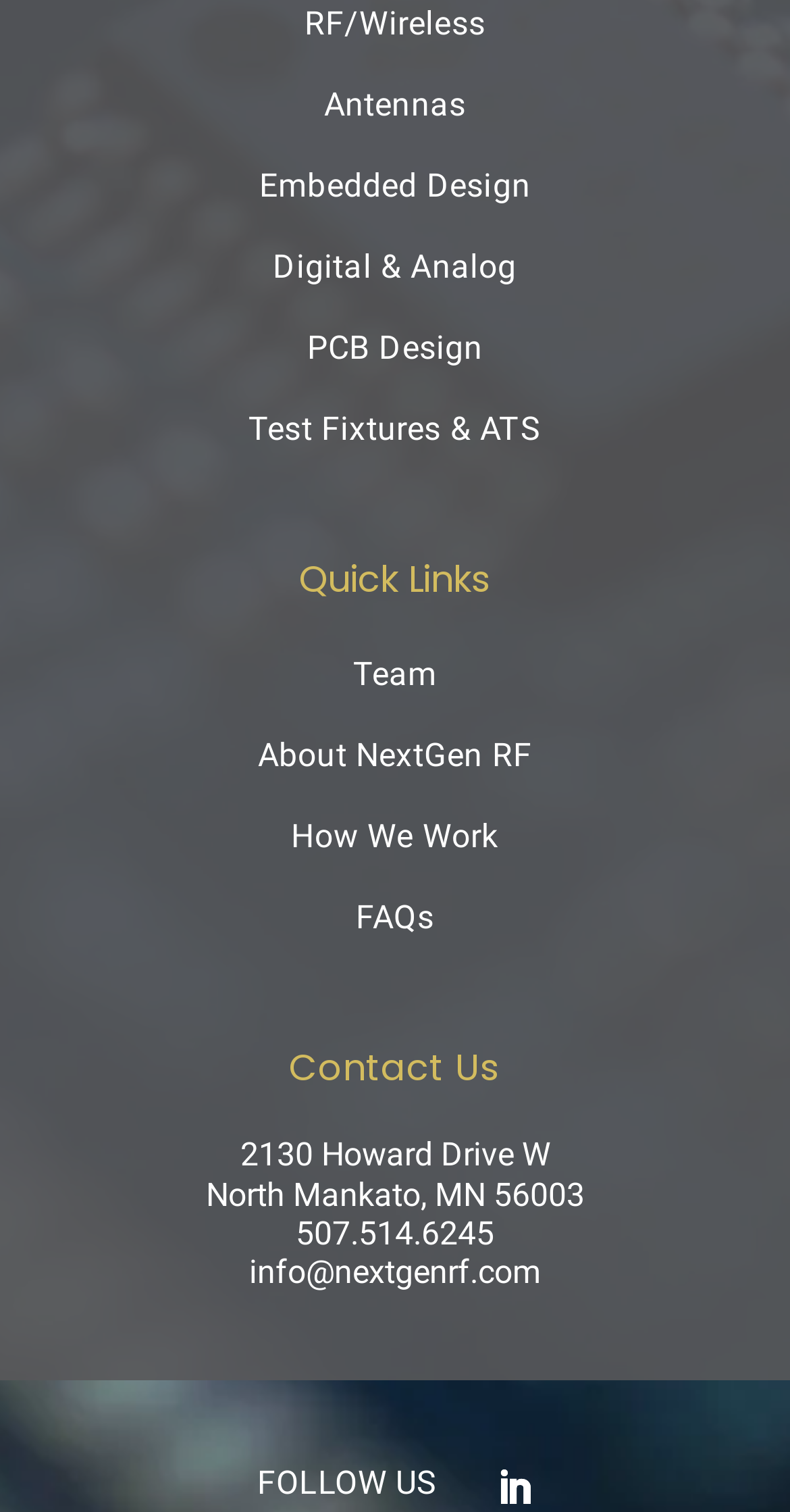What is the purpose of the Quick Links section?
Please look at the screenshot and answer using one word or phrase.

To provide quick access to important pages